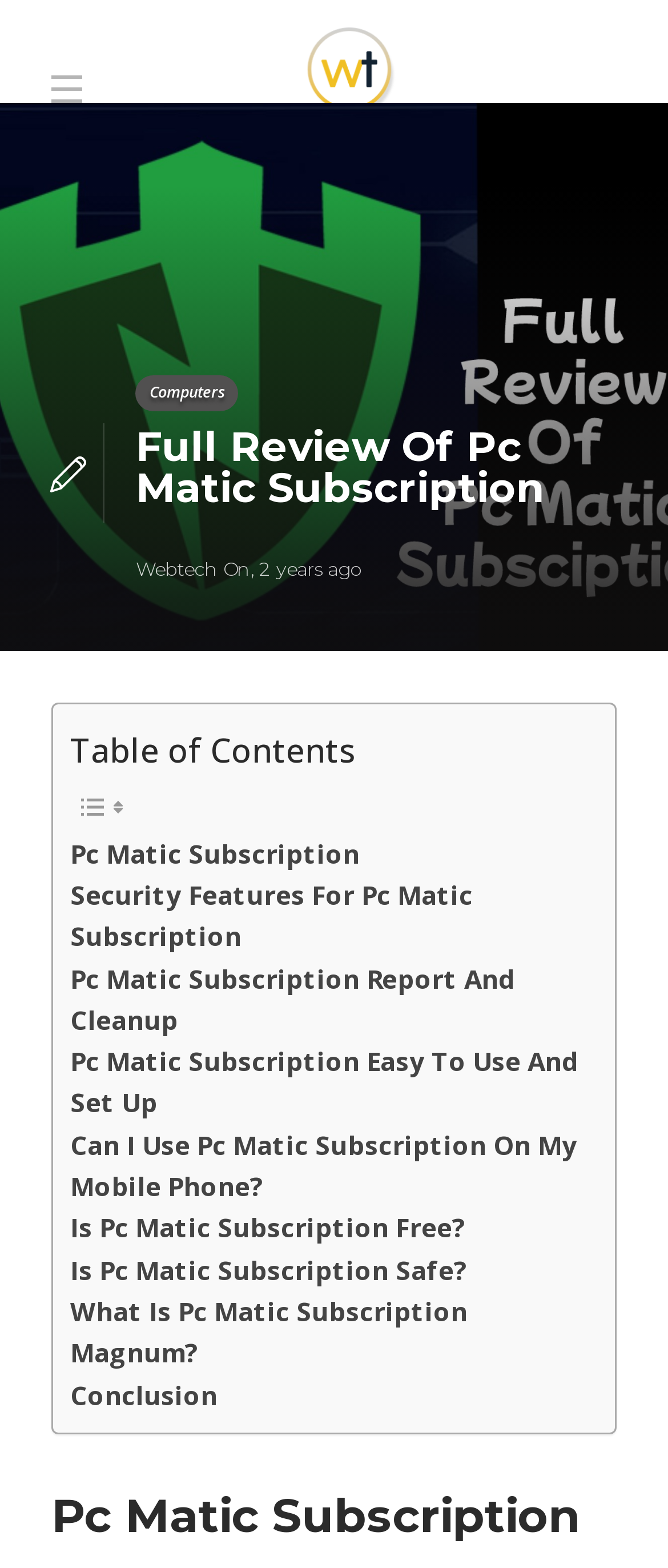Using the details from the image, please elaborate on the following question: What is the position of the 'Table of Contents' section?

Based on the bounding box coordinates, I can see that the 'Table of Contents' section has a y1 value of 0.448, which indicates that it is located in the middle of the page.